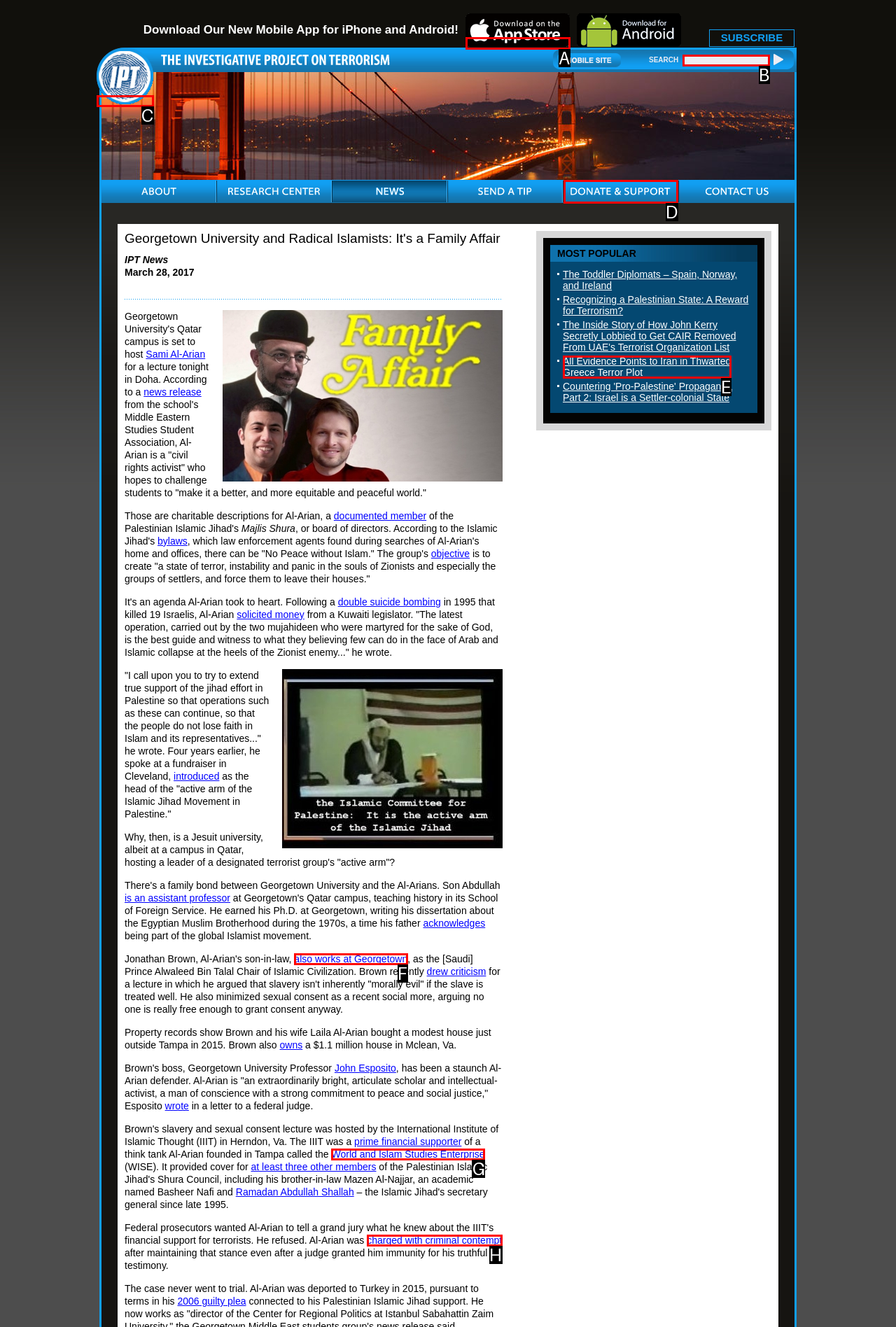Tell me the letter of the UI element to click in order to accomplish the following task: Download iPhone App
Answer with the letter of the chosen option from the given choices directly.

A